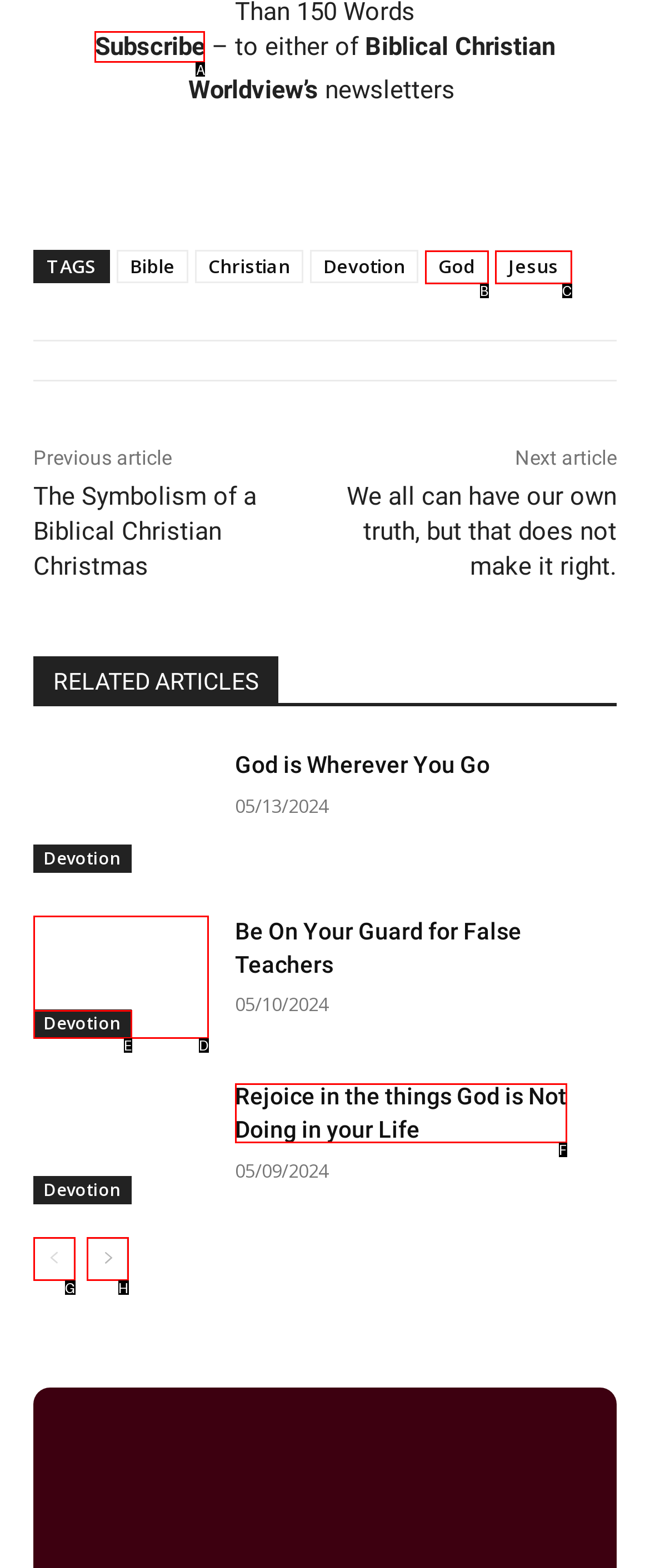Identify the correct UI element to click on to achieve the task: Subscribe to newsletters. Provide the letter of the appropriate element directly from the available choices.

A